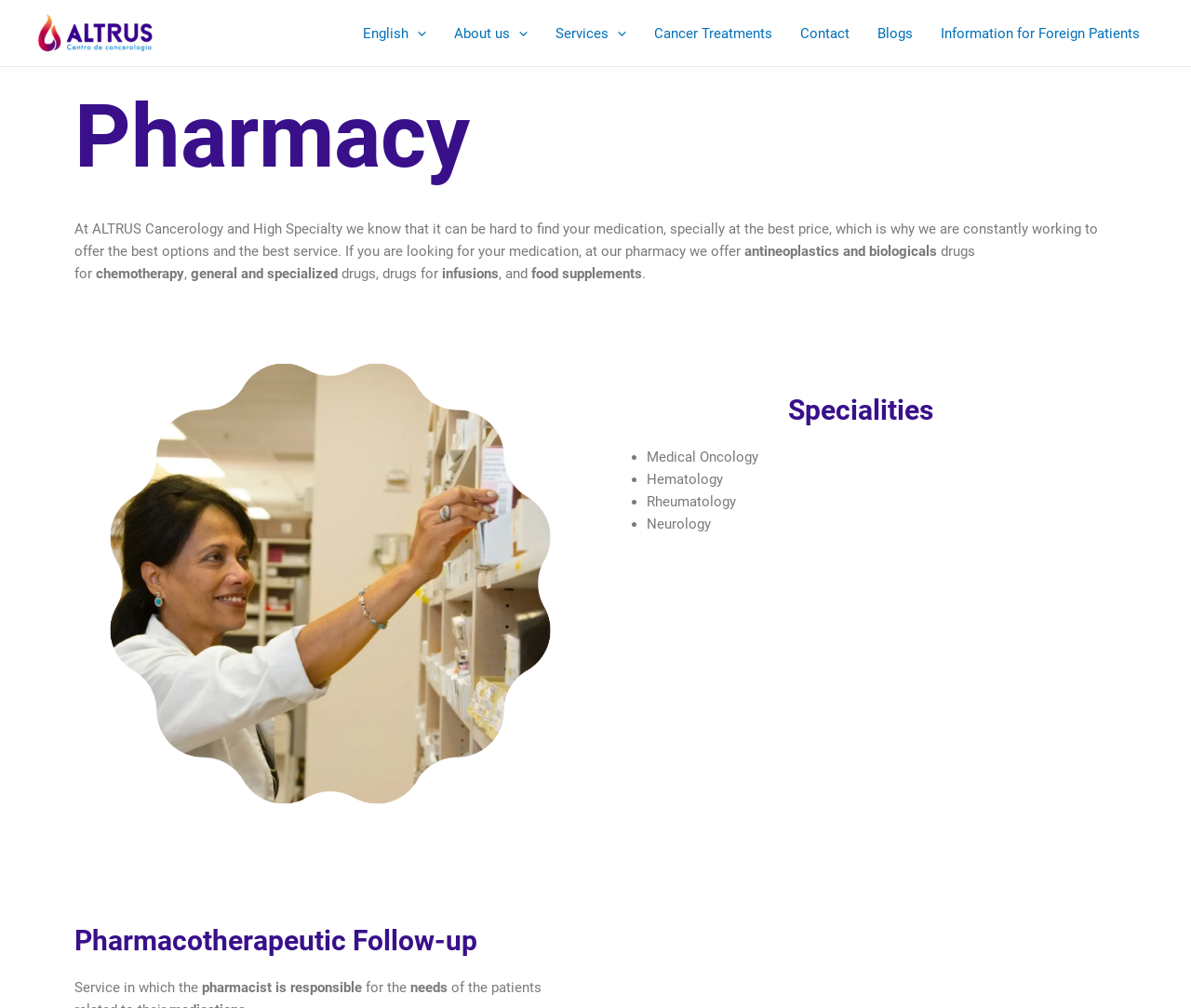Please locate the bounding box coordinates for the element that should be clicked to achieve the following instruction: "Toggle English menu". Ensure the coordinates are given as four float numbers between 0 and 1, i.e., [left, top, right, bottom].

[0.343, 0.0, 0.358, 0.065]